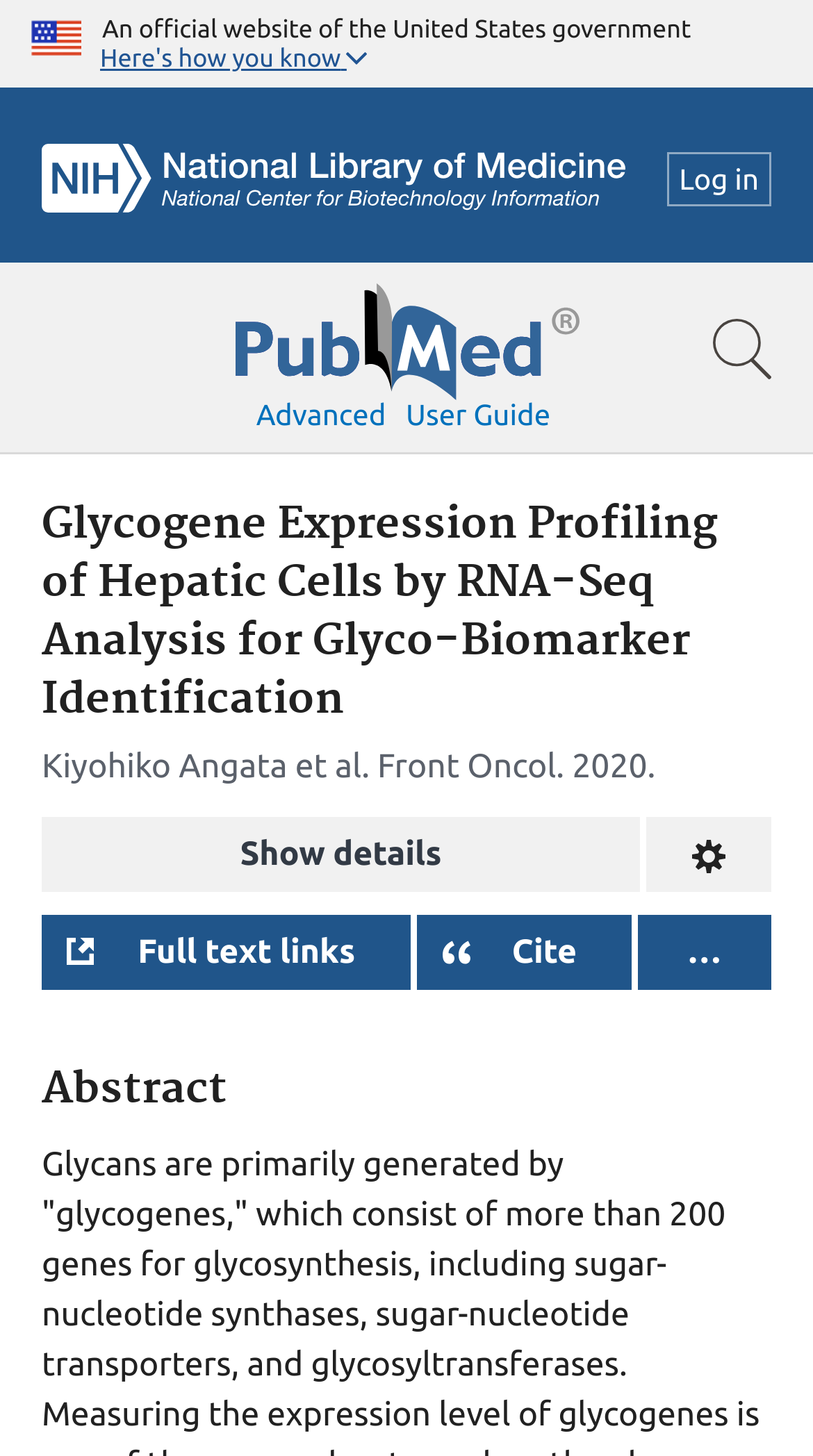Find and provide the bounding box coordinates for the UI element described with: "Full text links".

[0.051, 0.628, 0.504, 0.679]